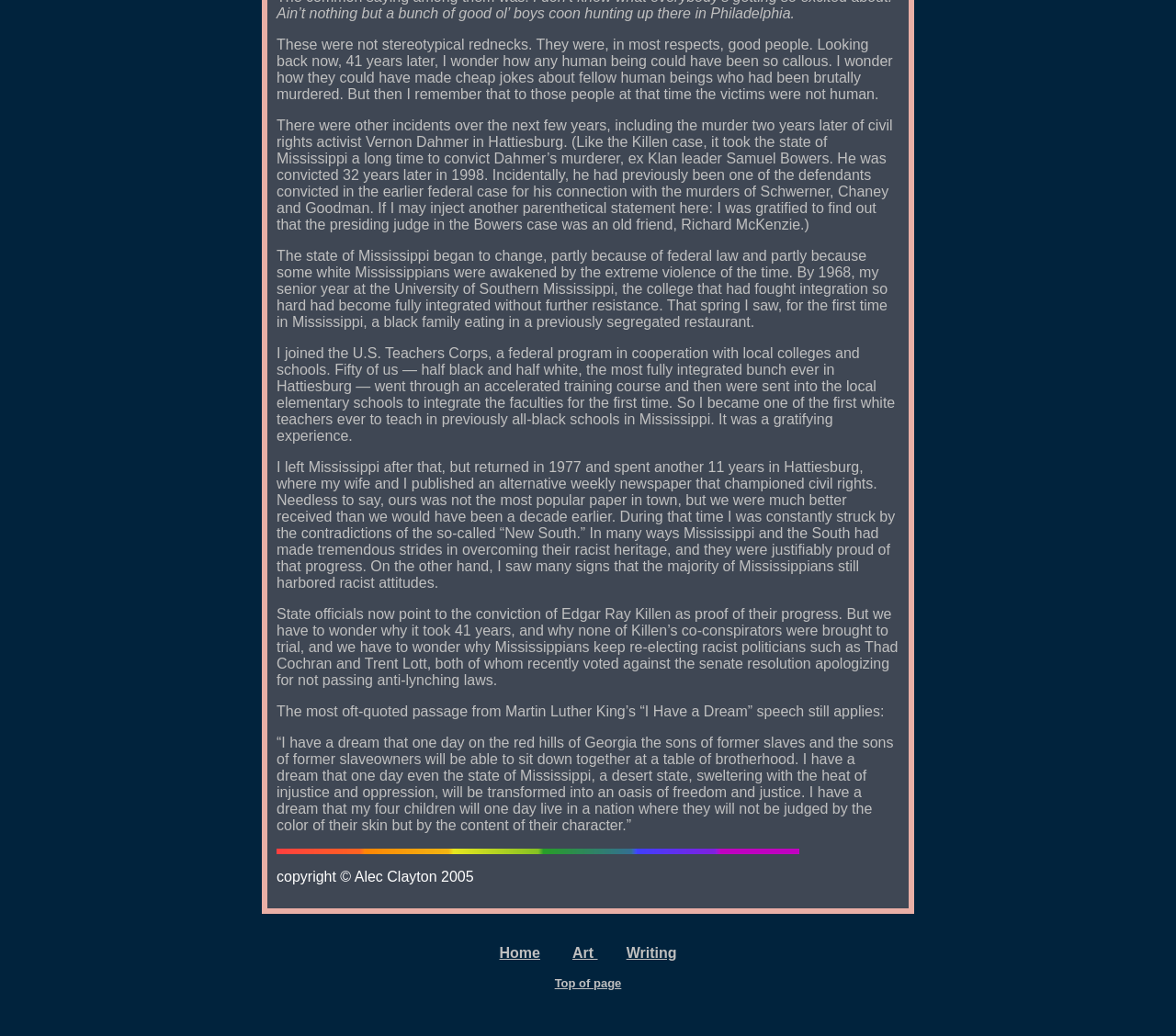Provide a one-word or one-phrase answer to the question:
How many links are there on the webpage?

4